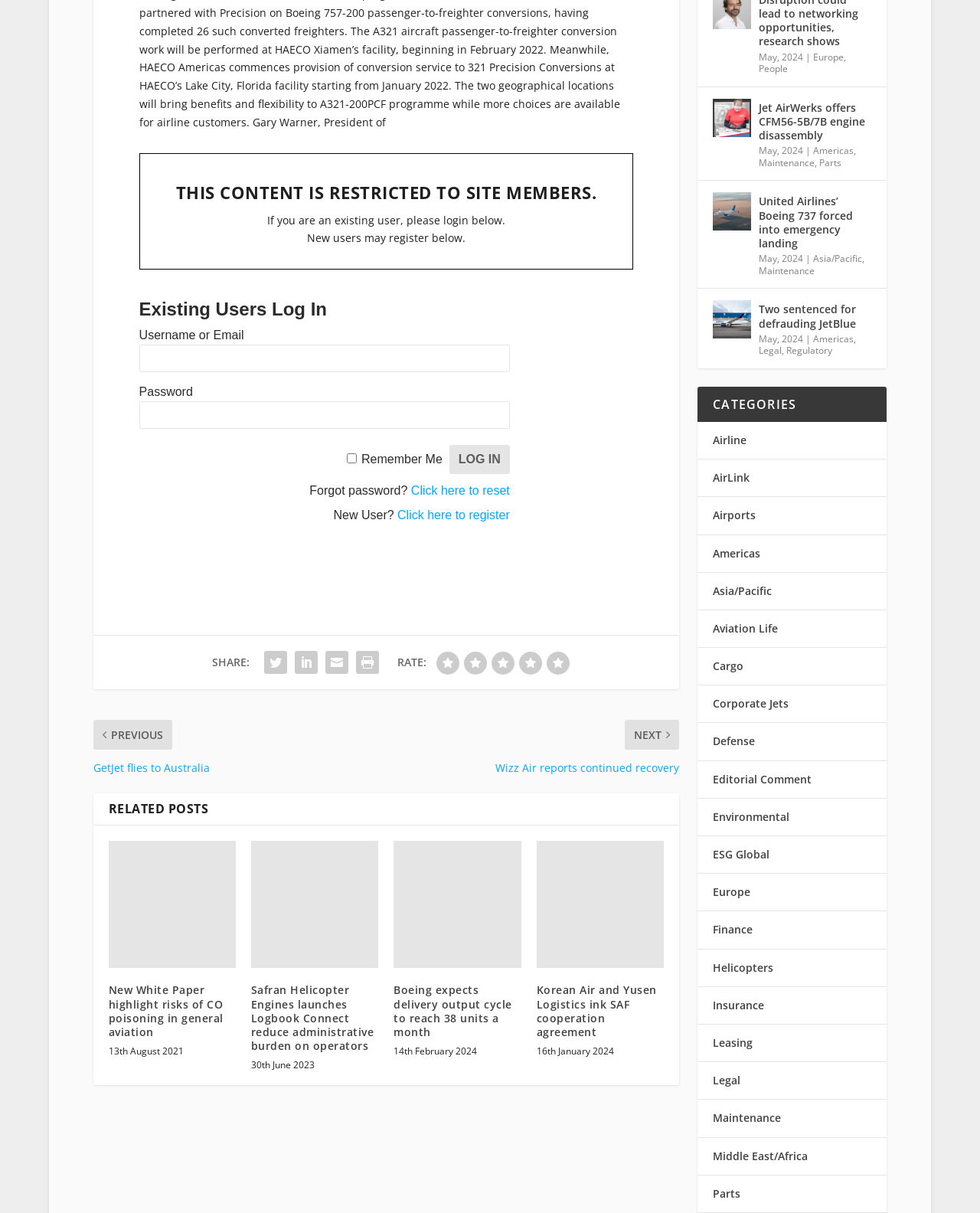Provide the bounding box coordinates of the area you need to click to execute the following instruction: "Visit SEAPRWIRE".

None